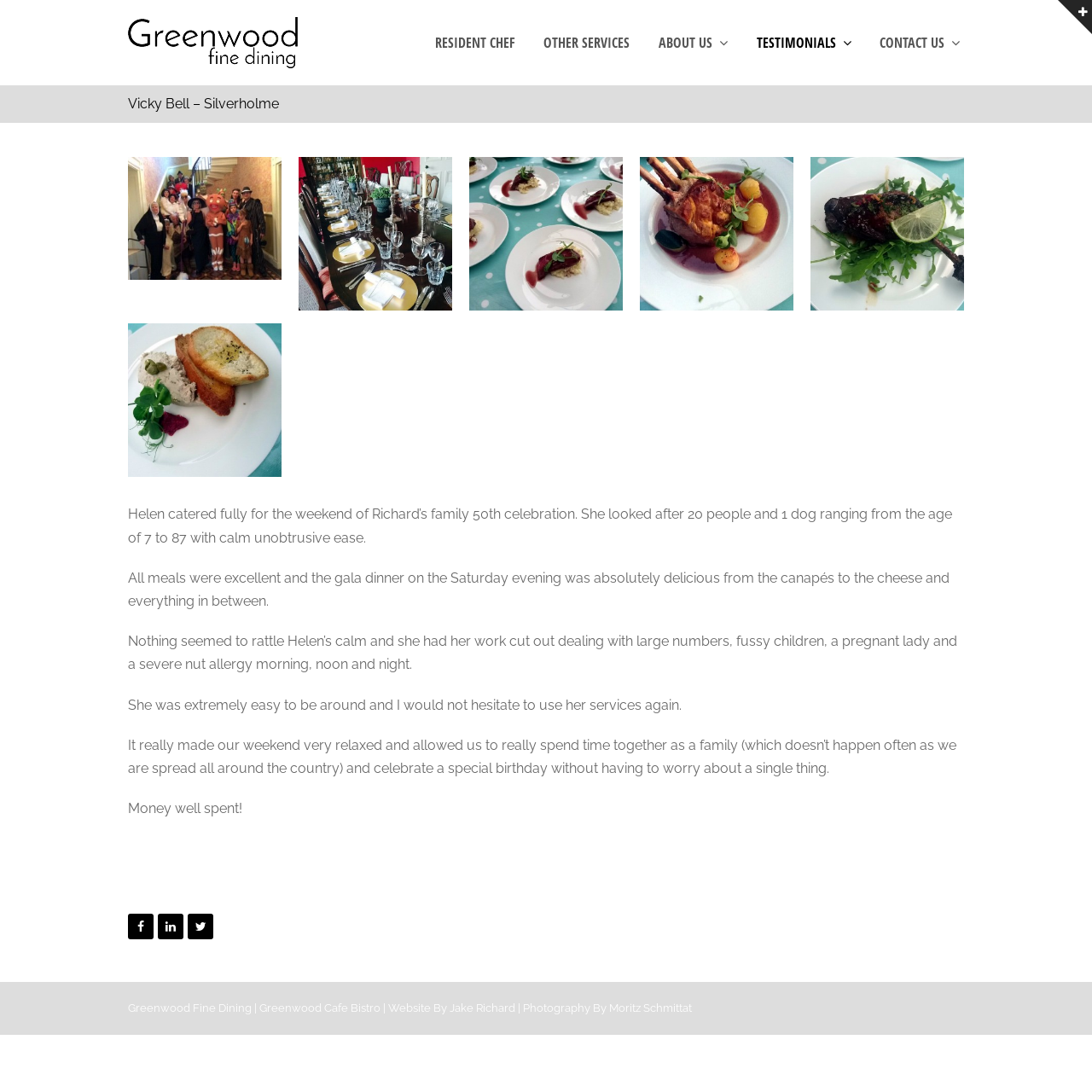Answer the question below in one word or phrase:
What is the name of the chef?

Vicky Bell